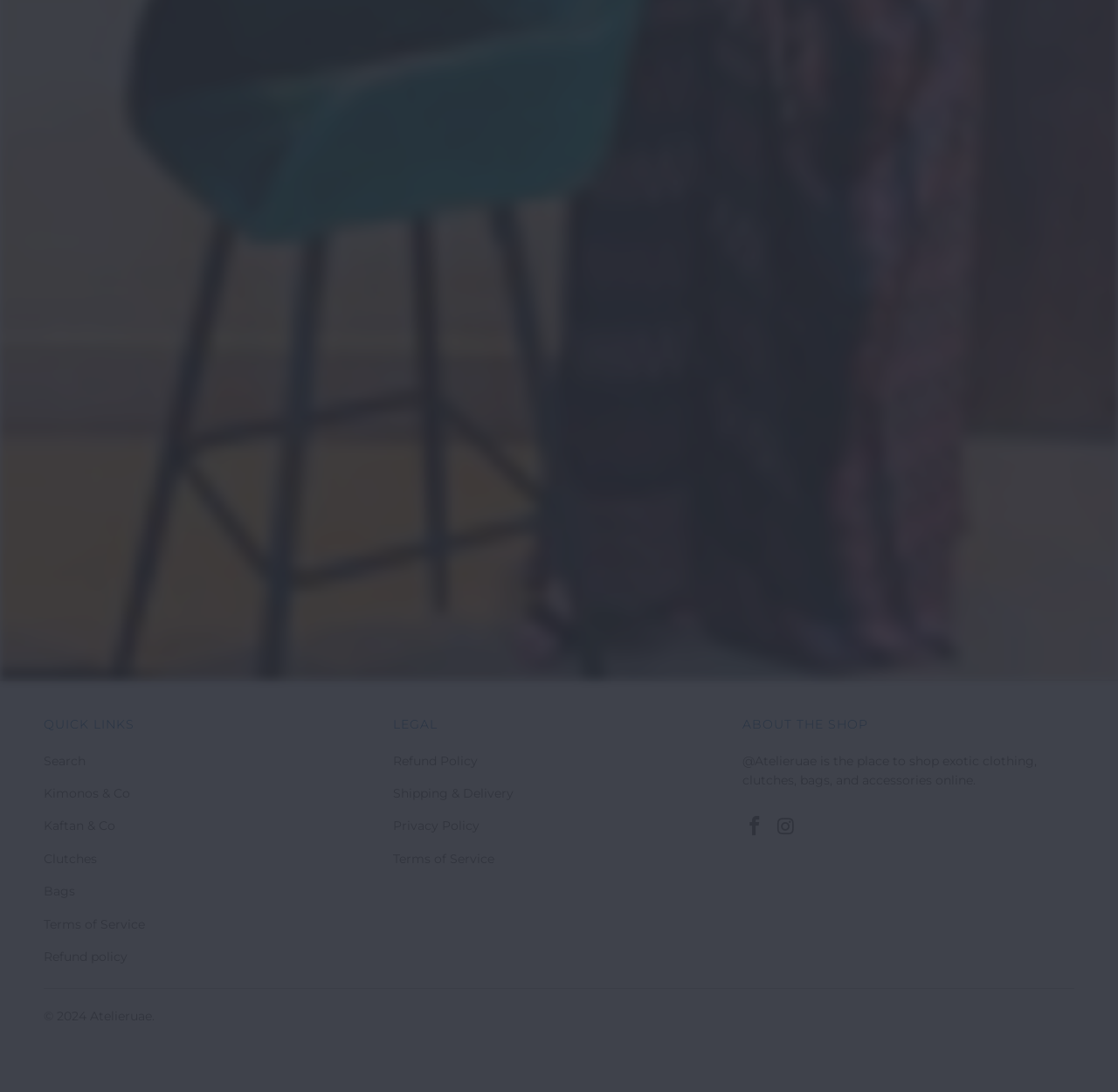What is the name of the online shop?
Look at the image and respond with a one-word or short-phrase answer.

Atelieruae